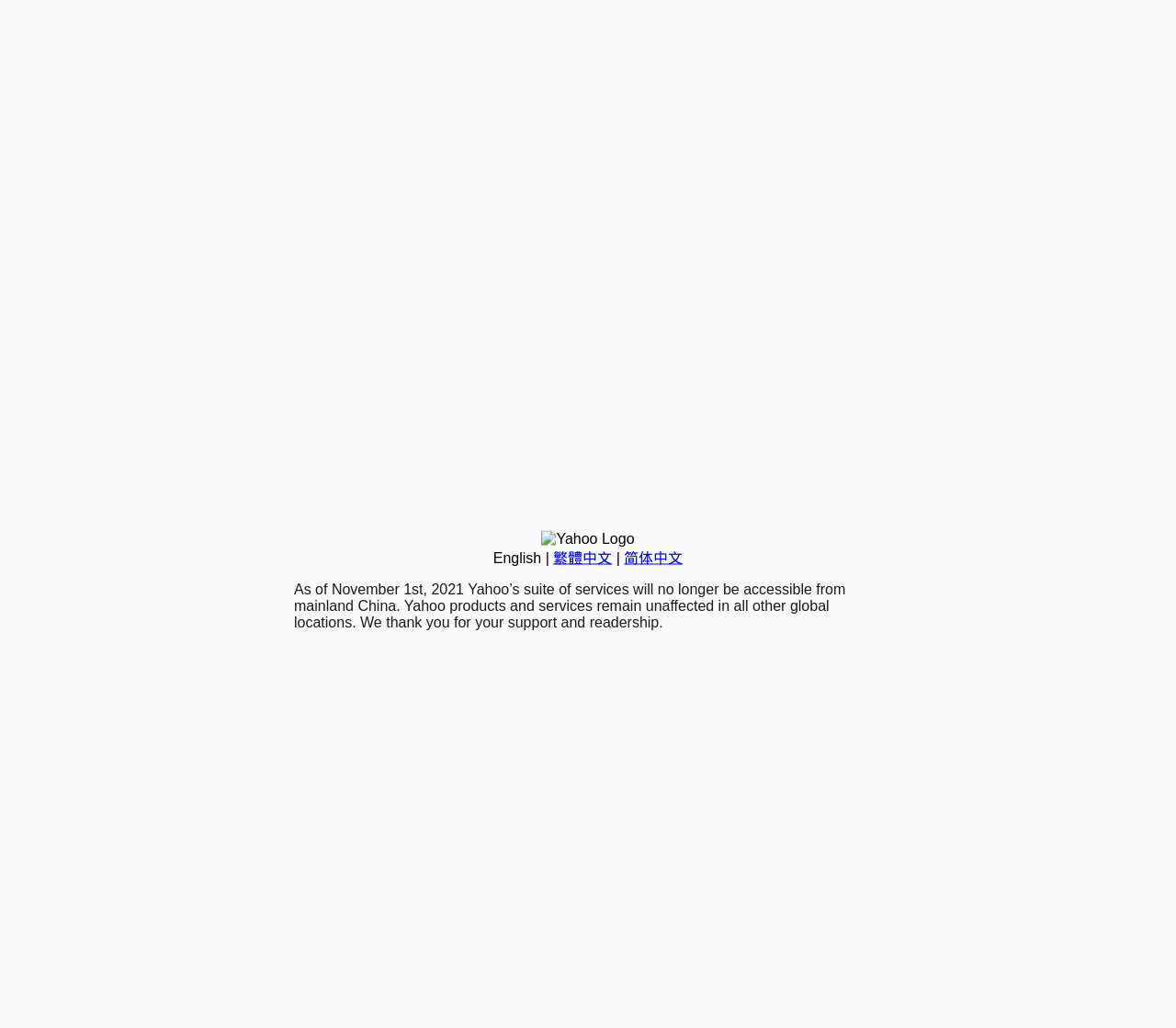Extract the bounding box coordinates for the described element: "繁體中文". The coordinates should be represented as four float numbers between 0 and 1: [left, top, right, bottom].

[0.47, 0.535, 0.52, 0.55]